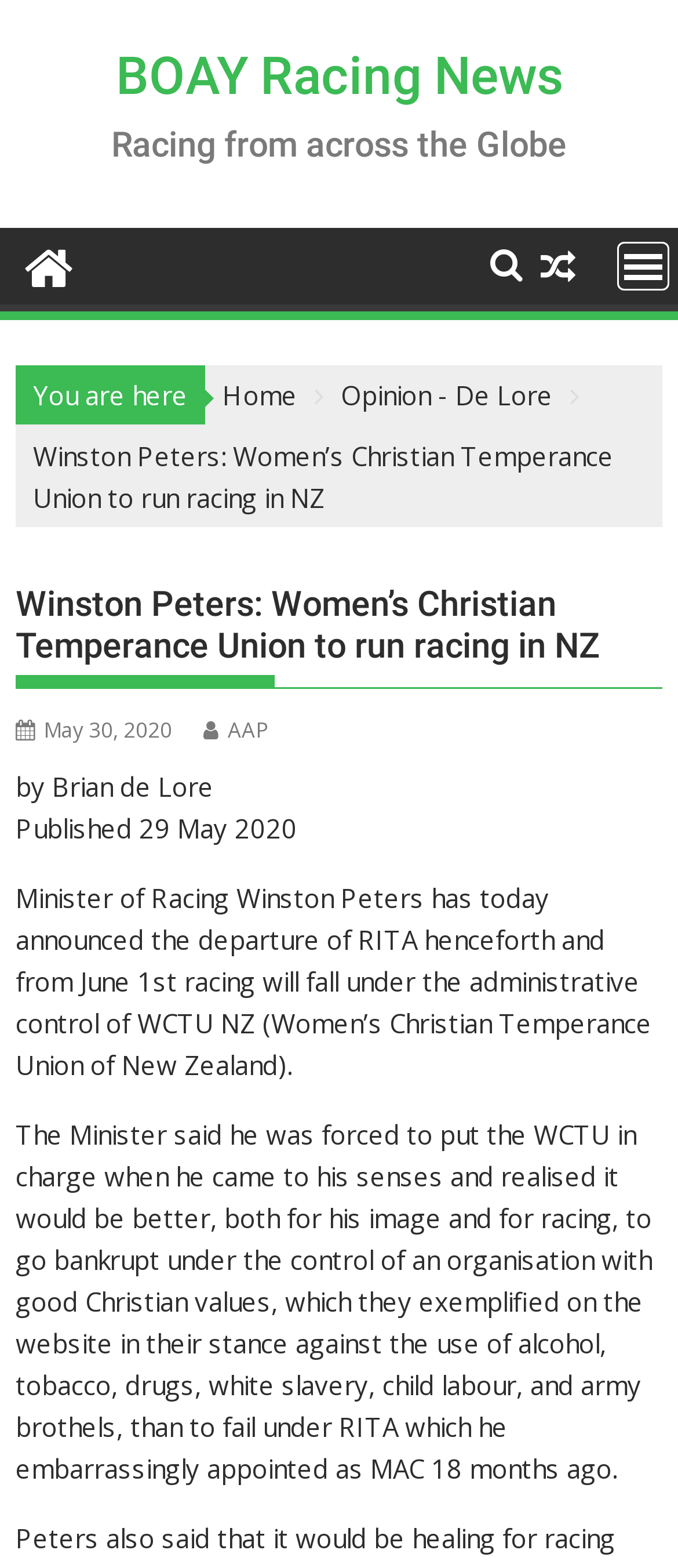Provide your answer in one word or a succinct phrase for the question: 
When was the article published?

29 May 2020